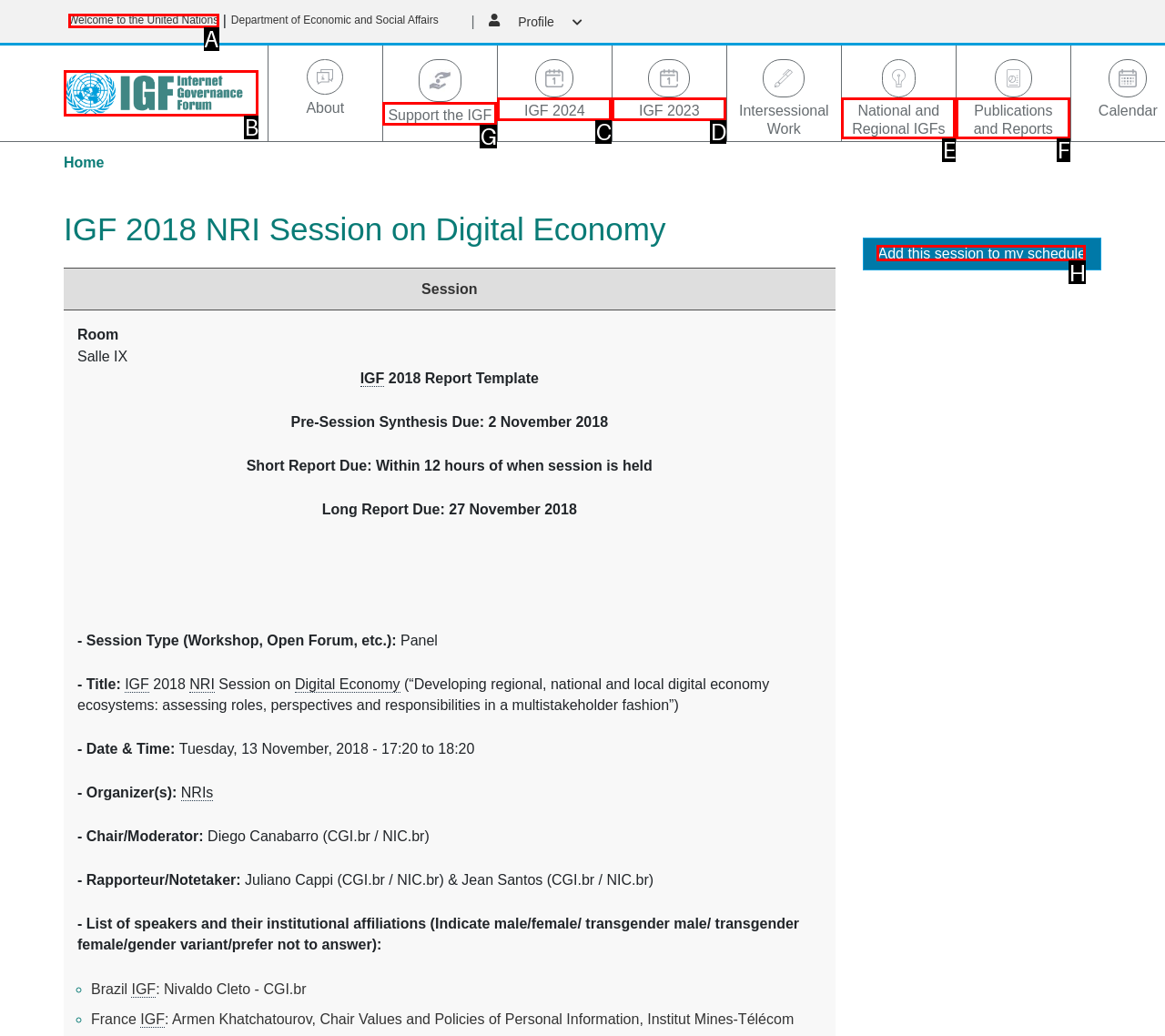Show which HTML element I need to click to perform this task: Add this session to my schedule Answer with the letter of the correct choice.

H